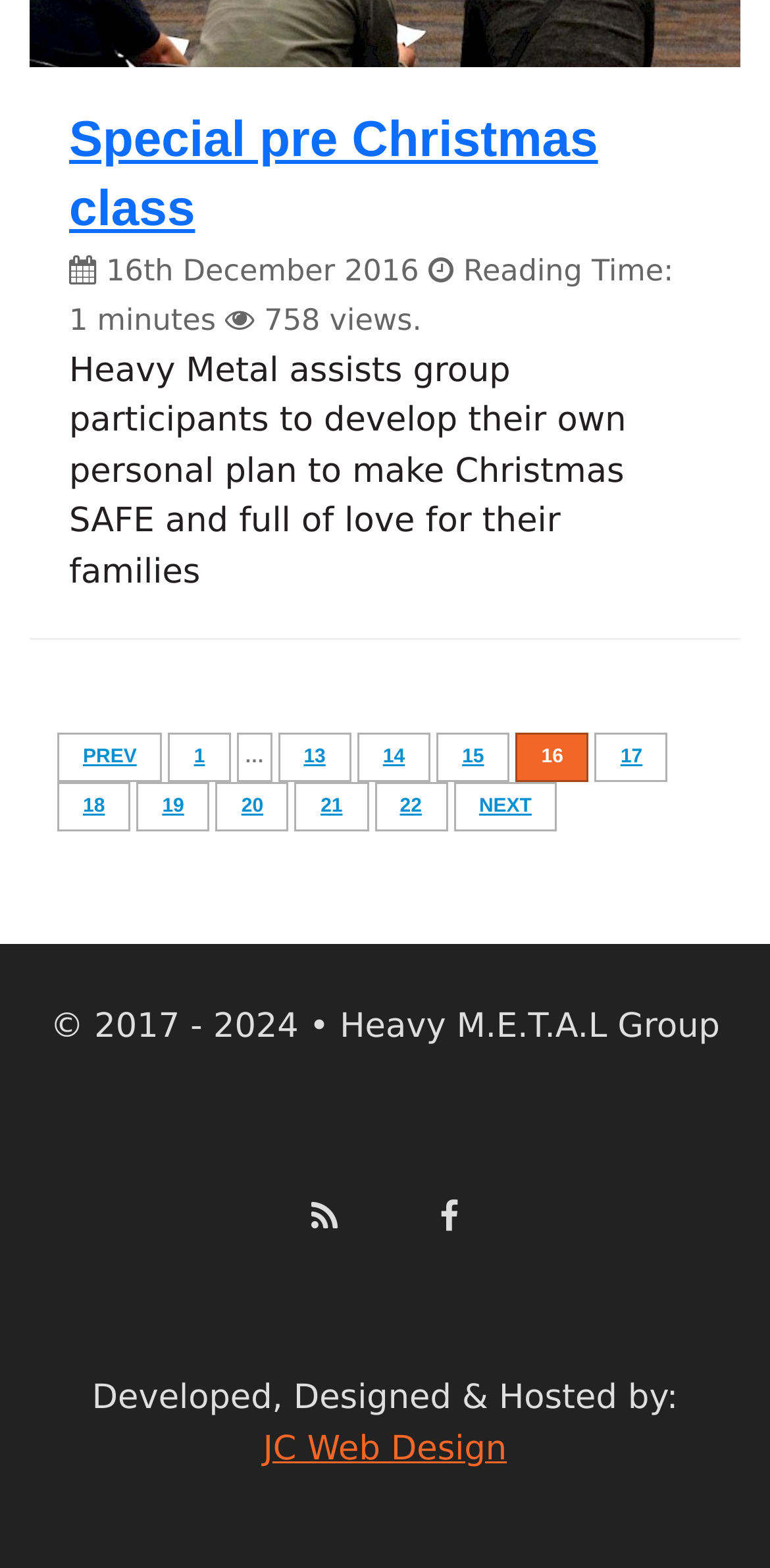Pinpoint the bounding box coordinates of the element to be clicked to execute the instruction: "Go to the previous page".

[0.074, 0.468, 0.211, 0.499]